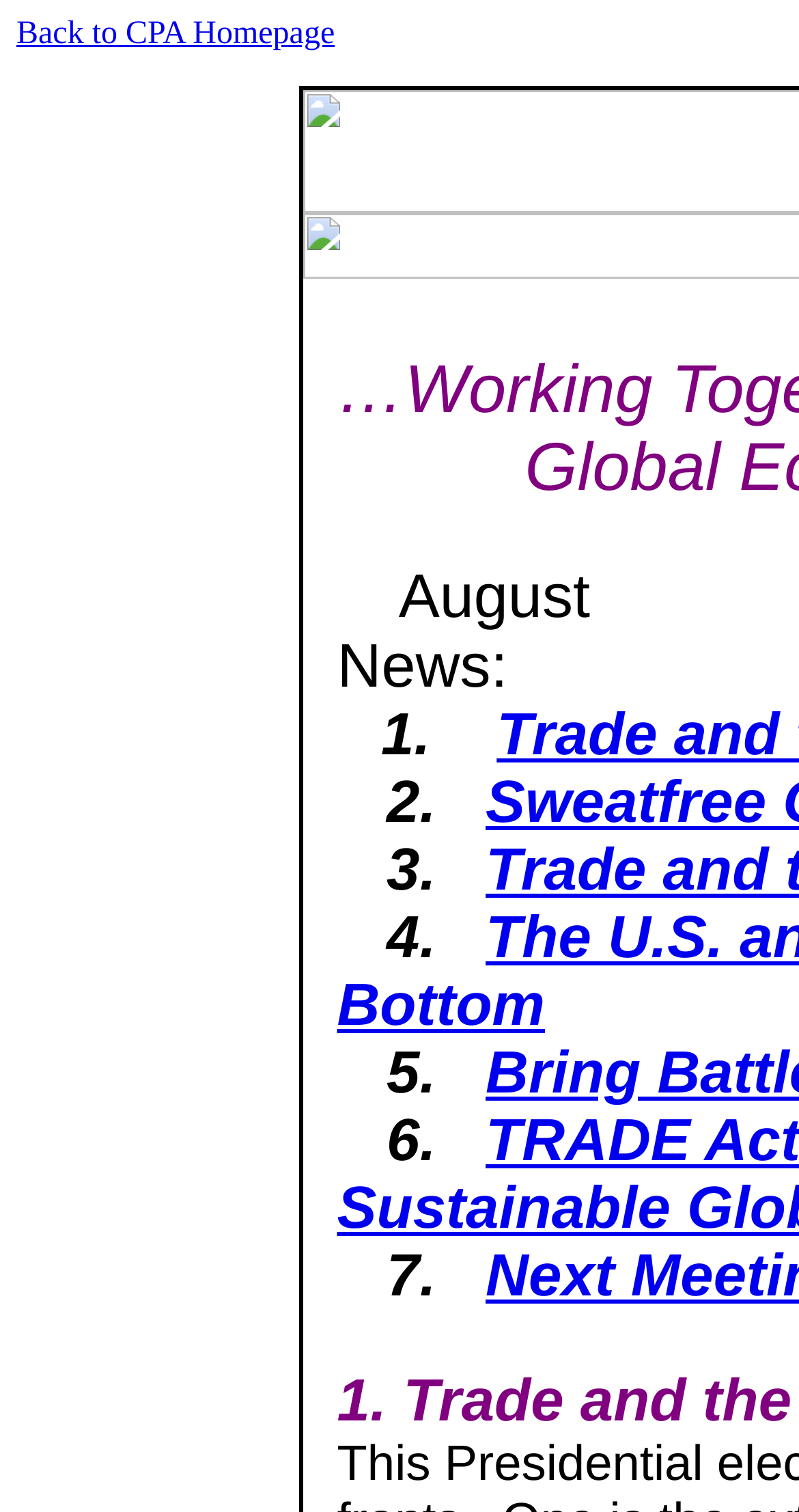What is the purpose of the page?
Using the image, provide a concise answer in one word or a short phrase.

To display news